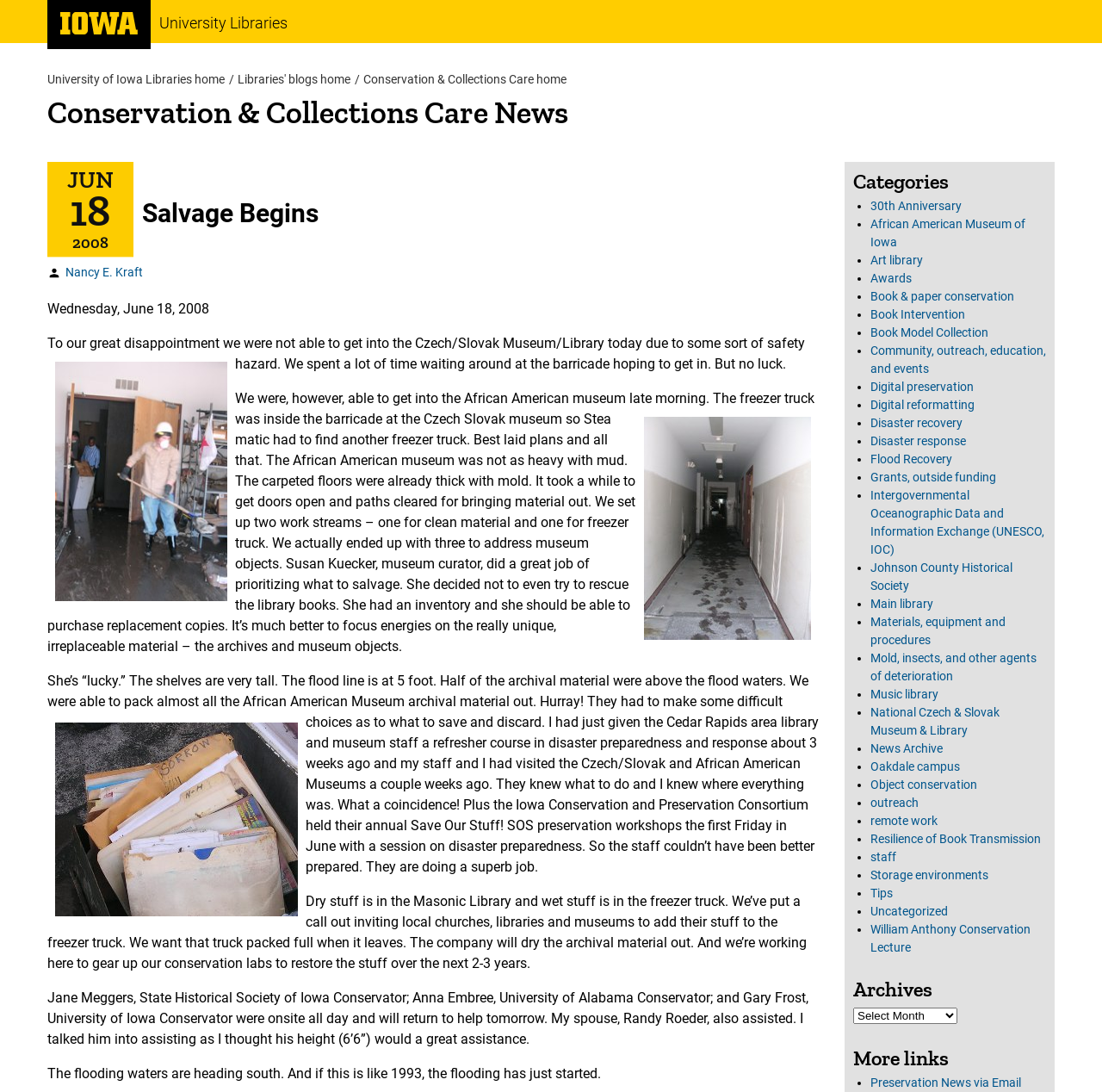What is the name of the museum mentioned in the blog post?
Based on the content of the image, thoroughly explain and answer the question.

The answer can be found in the blog post content, where it is mentioned that 'We were, however, able to get into the African American museum late morning.'